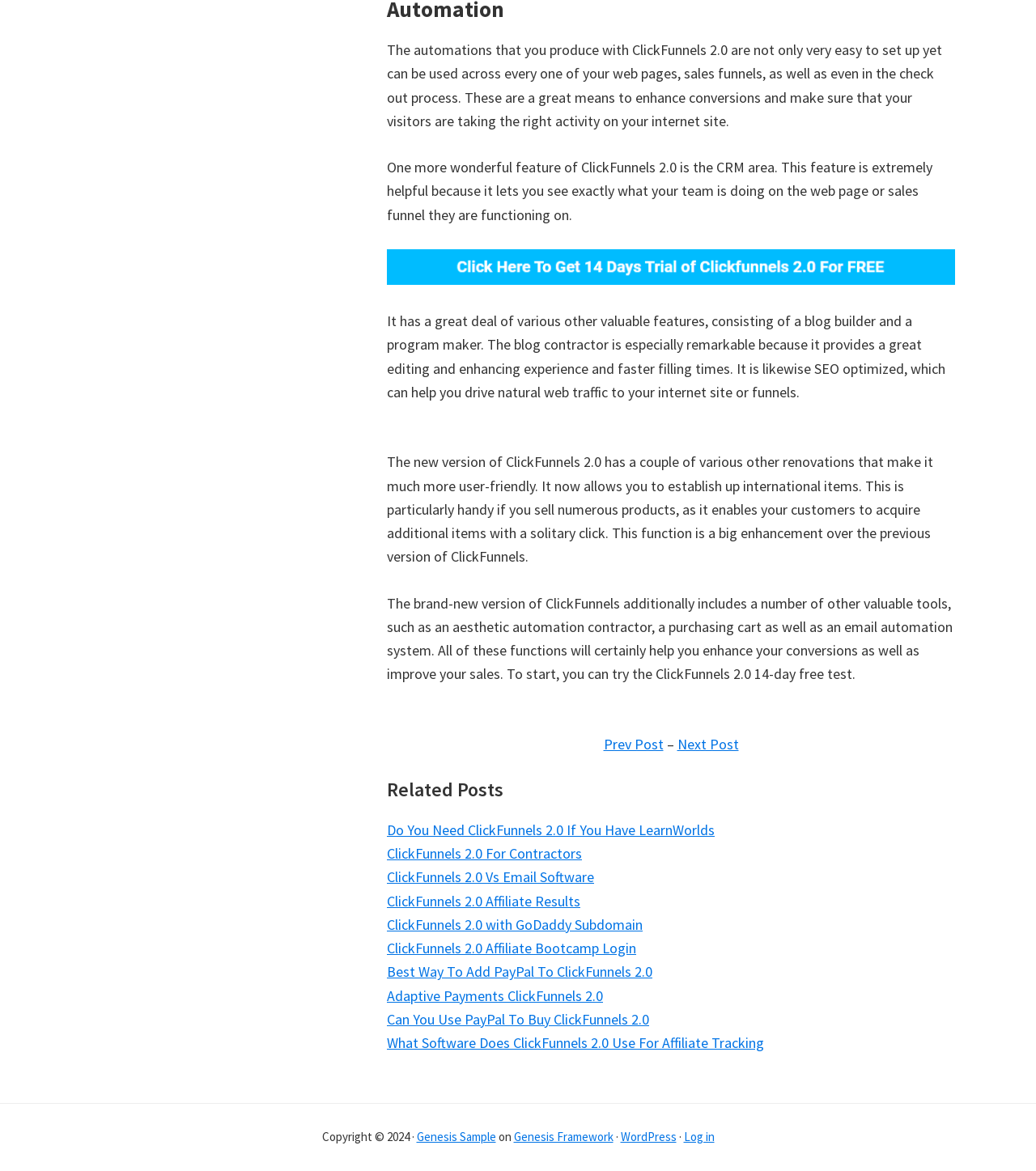Respond with a single word or phrase to the following question:
What is the copyright year mentioned at the bottom of the webpage?

2024